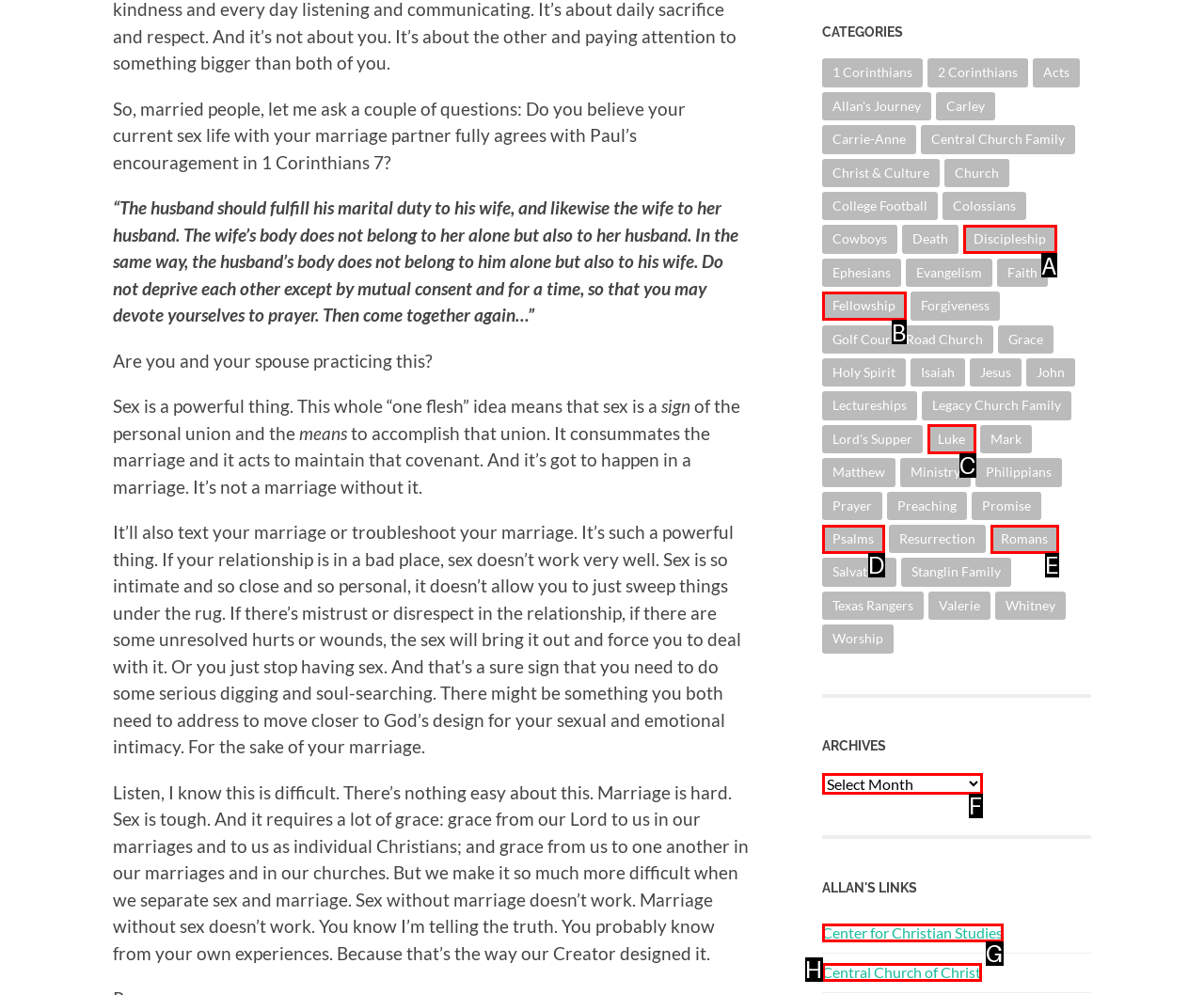Based on the choices marked in the screenshot, which letter represents the correct UI element to perform the task: Select an option from the 'Archives' combobox?

F